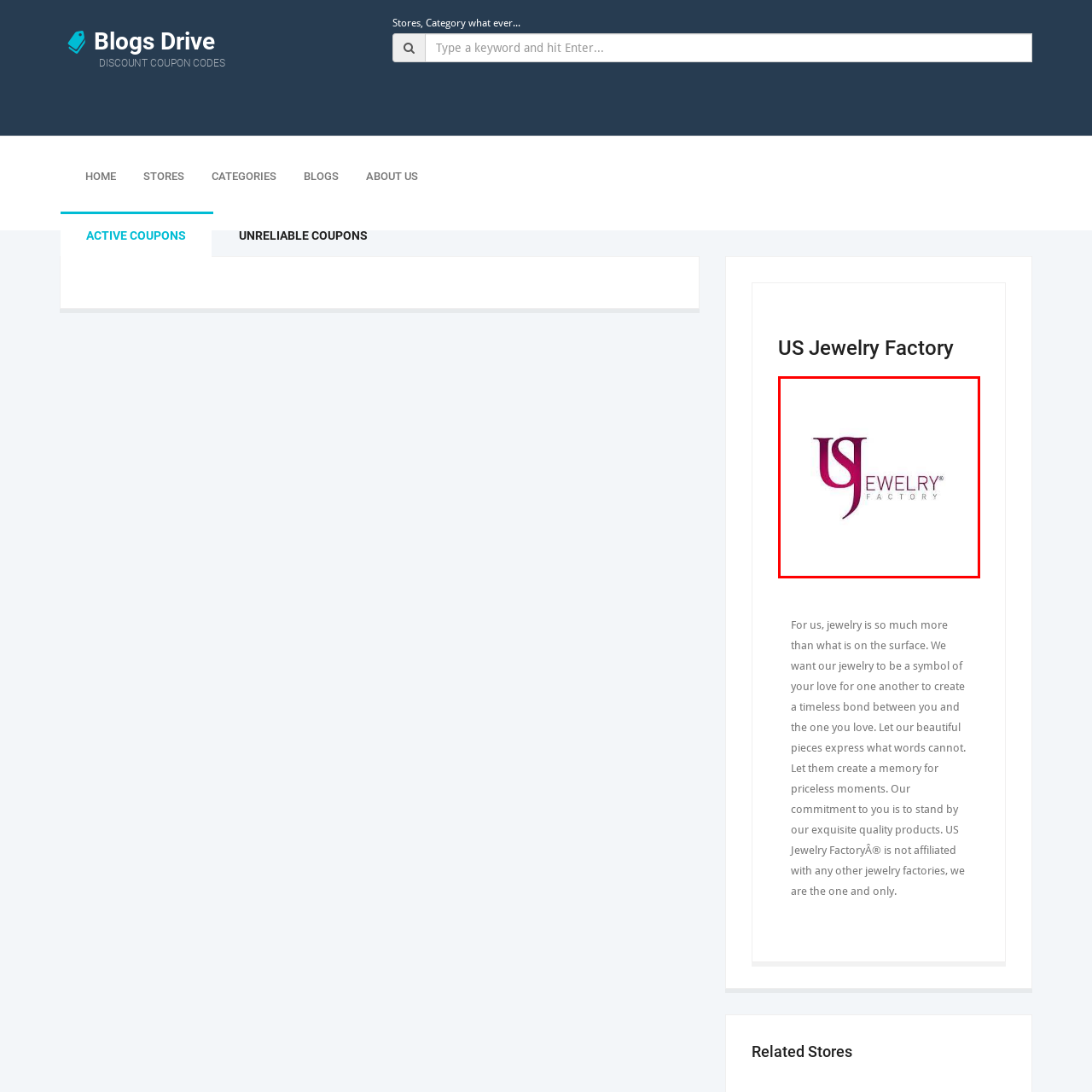Explain the image in the red bounding box with extensive details.

The image features the logo of the US Jewelry Factory, prominently displaying the letters "US" in an elegant and stylized typeface. The "U" is designed with a flowing, cursive flair, creating a sophisticated appearance, while the "S" is seamlessly integrated, enhancing the visual appeal. Below the initials, the word "JEWELRY" is presented in a bold, modern font, emphasizing the brand's focus on fine jewelry. The word "FACTORY" is positioned underneath in a lighter weight, maintaining a balanced and harmonious design. This logo represents the US Jewelry Factory, a brand committed to creating timeless pieces that symbolize love and meaningful connections.